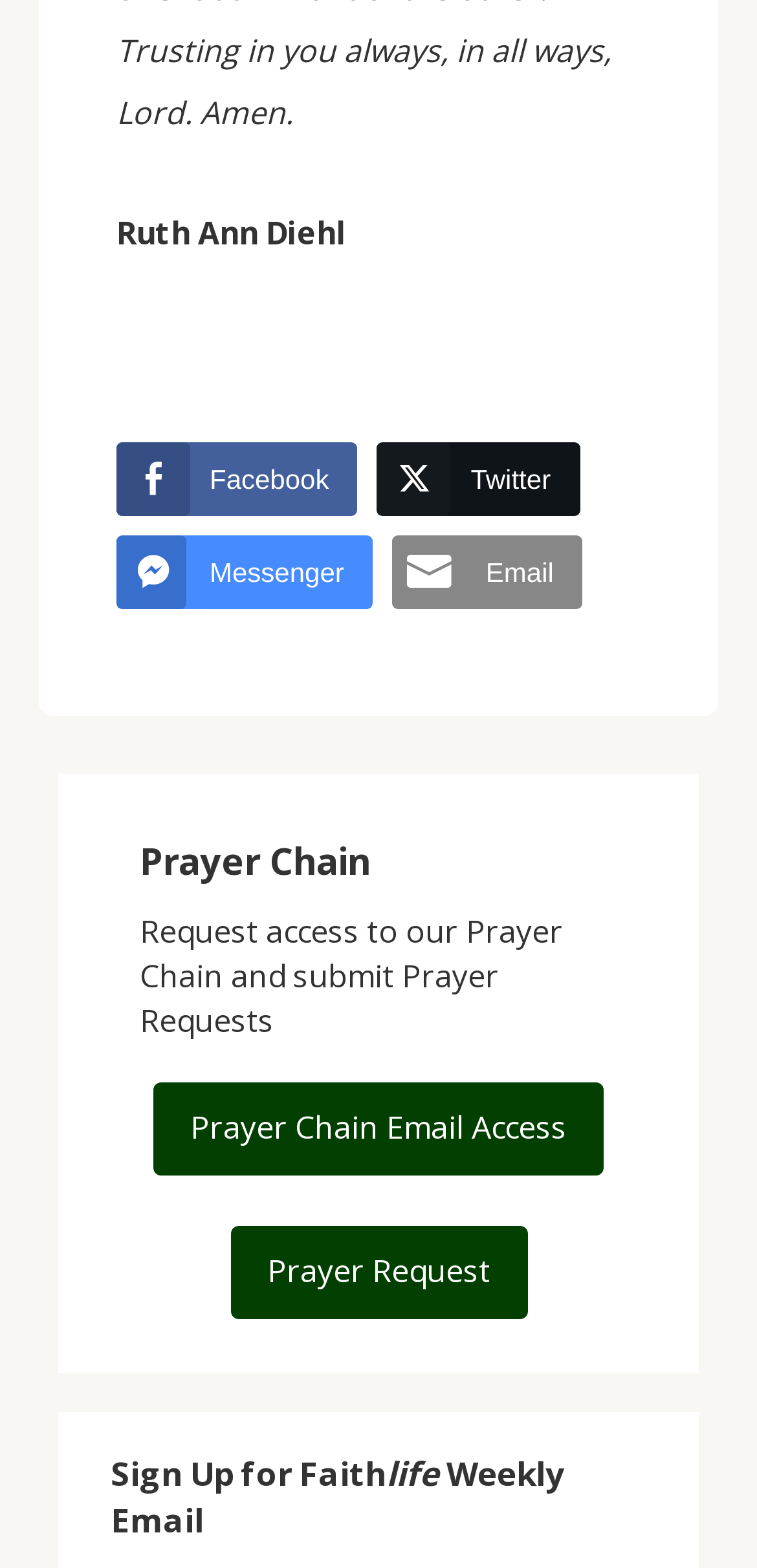What is the name of the newsletter mentioned?
Answer with a single word or short phrase according to what you see in the image.

Faith life Weekly Email